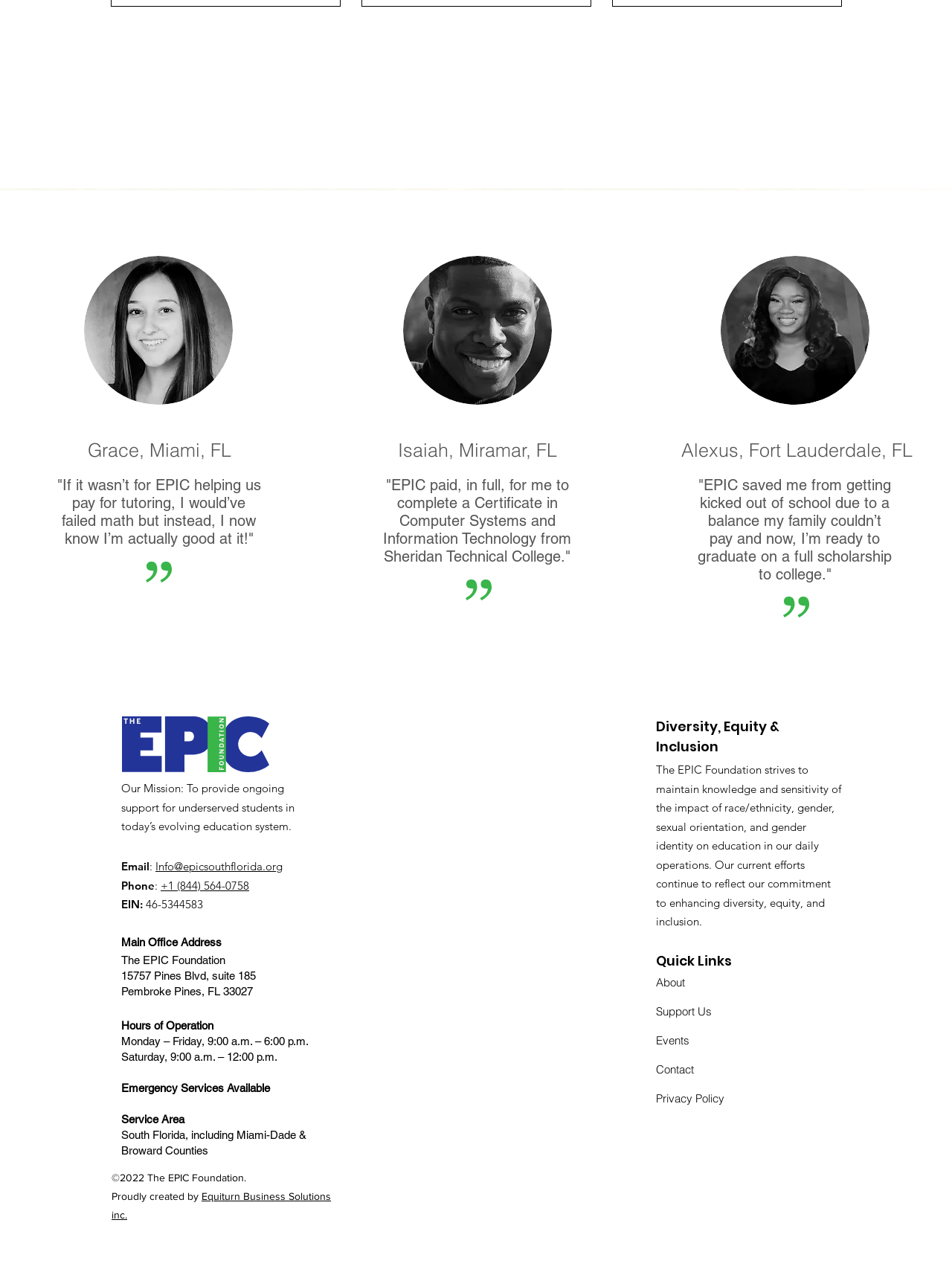What is the name of the organization that created the EPIC Foundation's website?
Please answer the question with as much detail as possible using the screenshot.

I found this answer by looking at the link element with the content 'Equiturn Business Solutions inc.' which is located at the bottom of the webpage, under the 'Proudly created by' label.